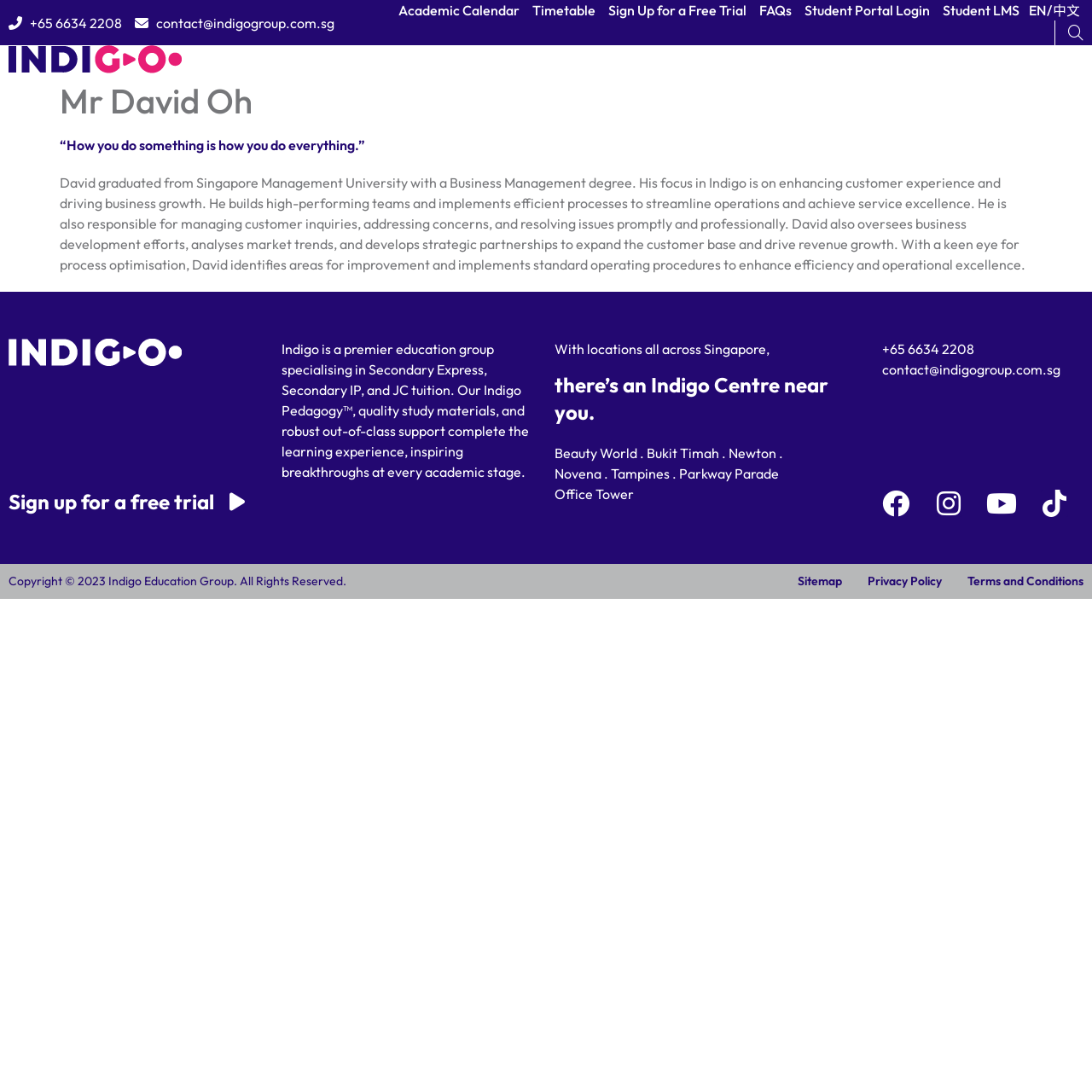What is the name of the education group?
Look at the screenshot and provide an in-depth answer.

The name of the education group is mentioned in the header of the webpage as 'Mr David Oh - Indigo Education Group' and also in the copyright statement at the bottom of the page.